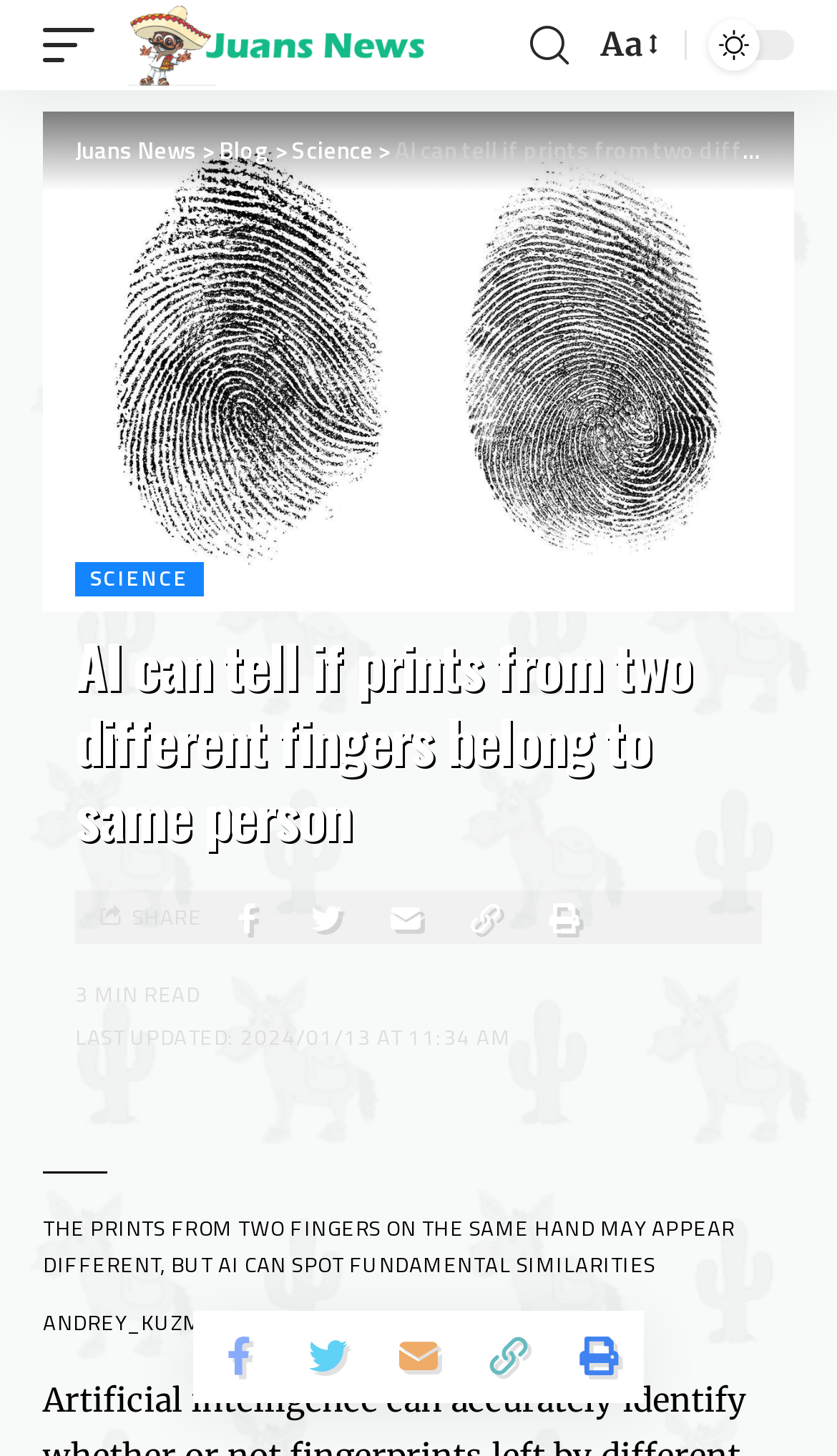Identify the bounding box for the UI element specified in this description: "Juans News". The coordinates must be four float numbers between 0 and 1, formatted as [left, top, right, bottom].

[0.09, 0.091, 0.236, 0.115]